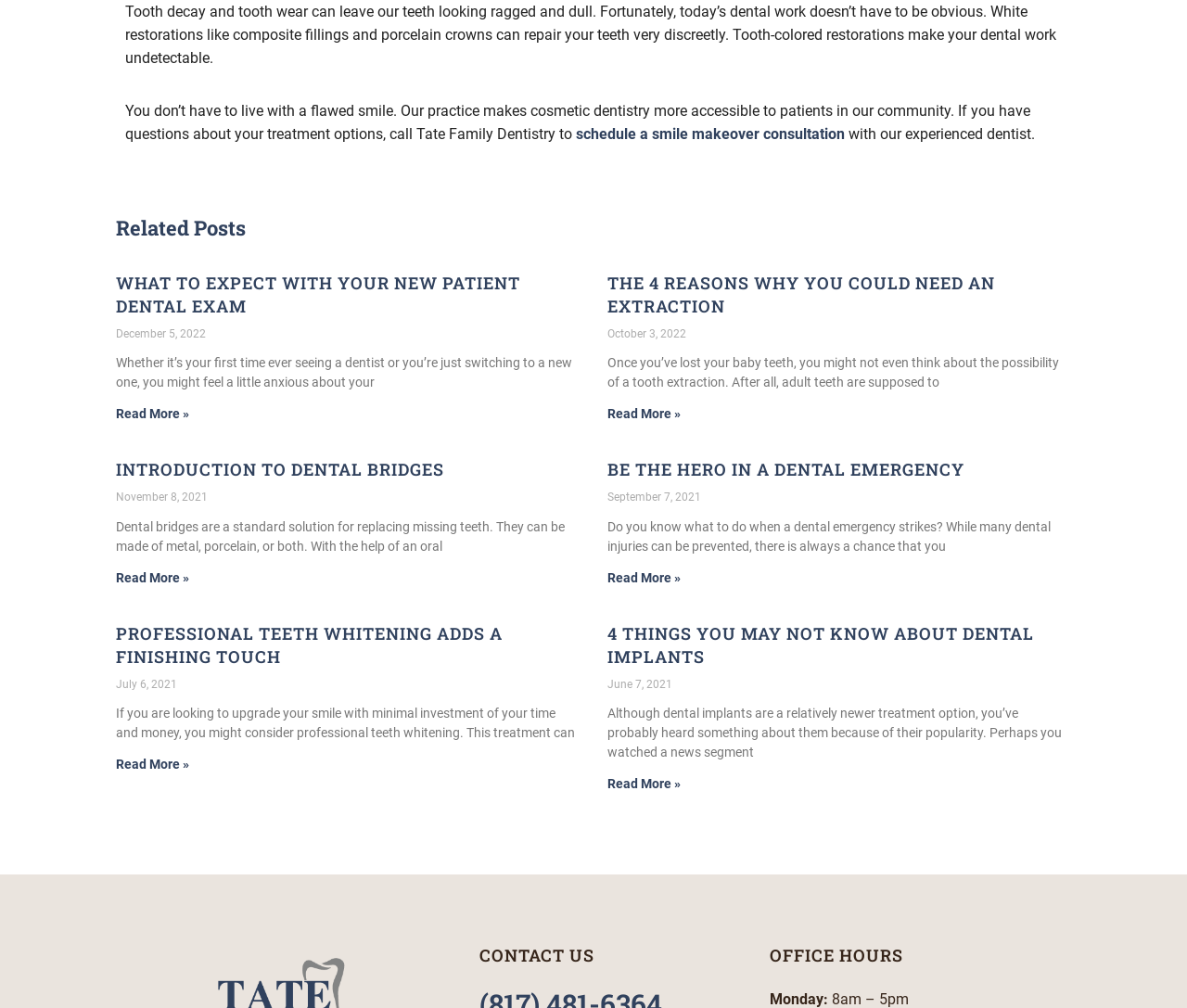Identify the bounding box coordinates of the specific part of the webpage to click to complete this instruction: "read more about What to Expect With Your New Patient Dental Exam".

[0.098, 0.403, 0.159, 0.418]